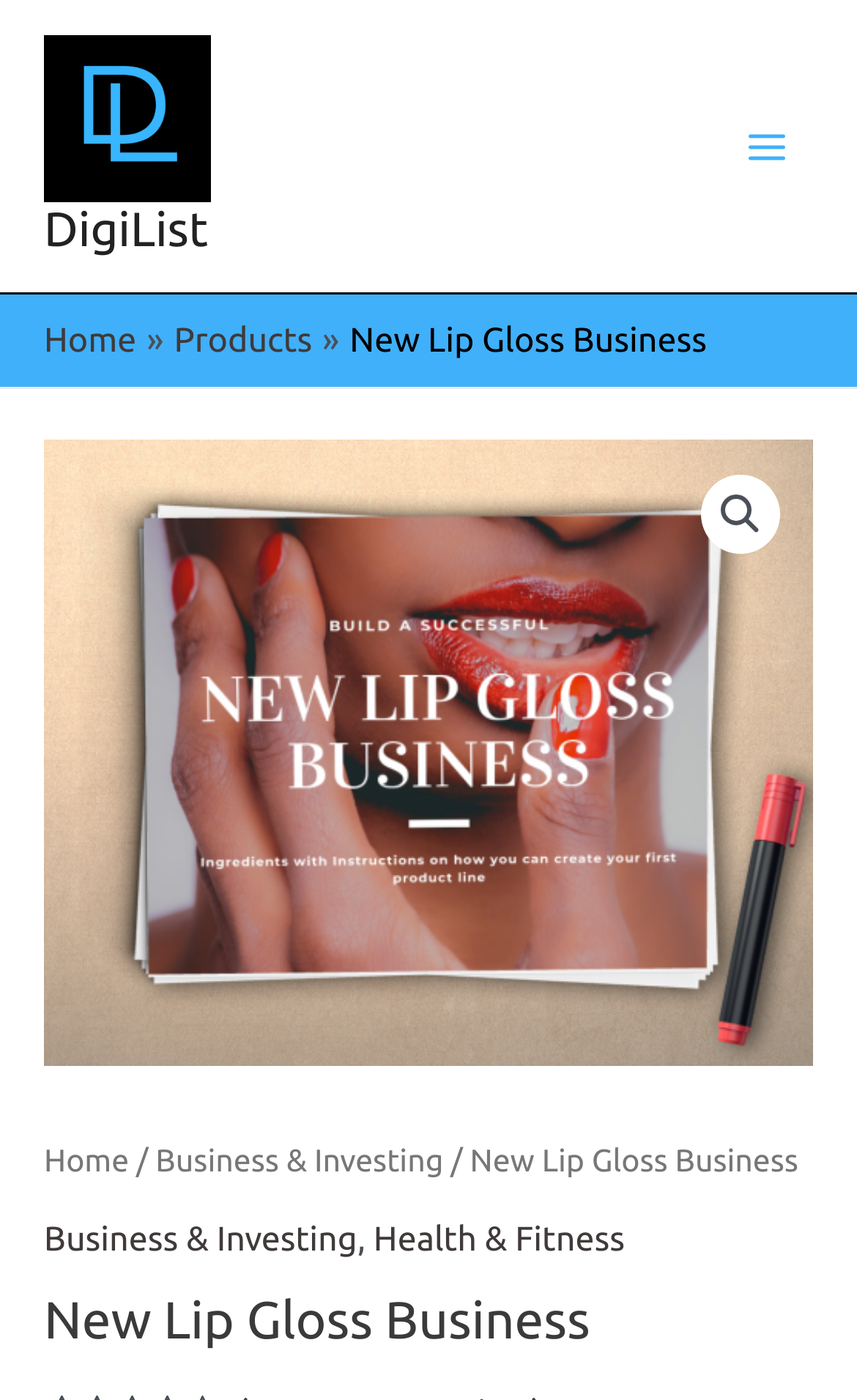Extract the bounding box coordinates for the UI element described by the text: "Pip". The coordinates should be in the form of [left, top, right, bottom] with values between 0 and 1.

None